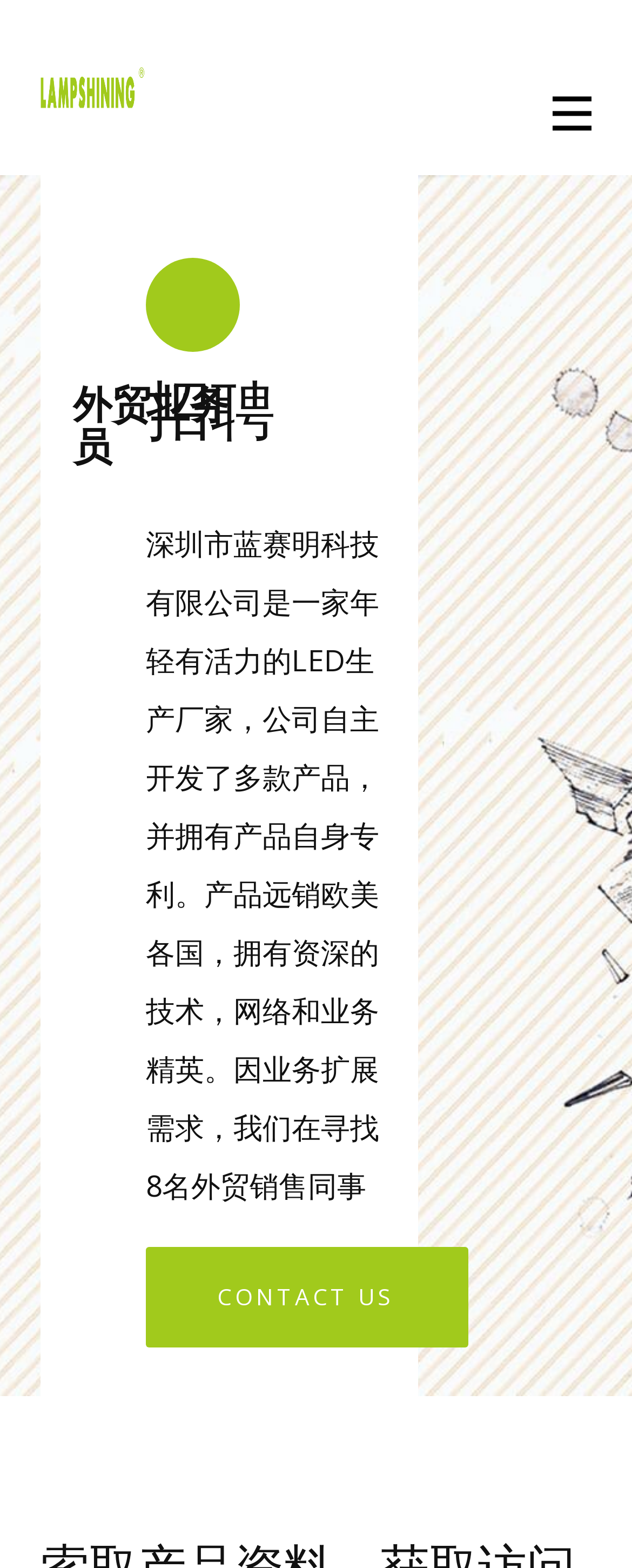Describe in detail what you see on the webpage.

The webpage is about the recruitment information of 深圳市蓝赛明科技有限公司 (Shenzhen Bluesaimon Technology Co., Ltd.). At the top left corner, there is a logo of the company, which is an image linked to another webpage. On the top right corner, there is another image linked to a different webpage.

Below the logo, there are two headings. The first heading is "招聘" (Recruitment), and the second heading is "外贸业务员" (Foreign Trade Salesman). 

Under the headings, there is a paragraph of text that describes the company. It states that the company is a young and vibrant LED manufacturer that has developed multiple products and owns its own patents. The products are sold to many countries in Europe and America, and the company has a team of experienced technicians, network experts, and business elites. Due to business expansion, the company is looking for 8 foreign trade sales colleagues.

At the bottom of the page, there is a "CONTACT US" link, which allows users to get in touch with the company.